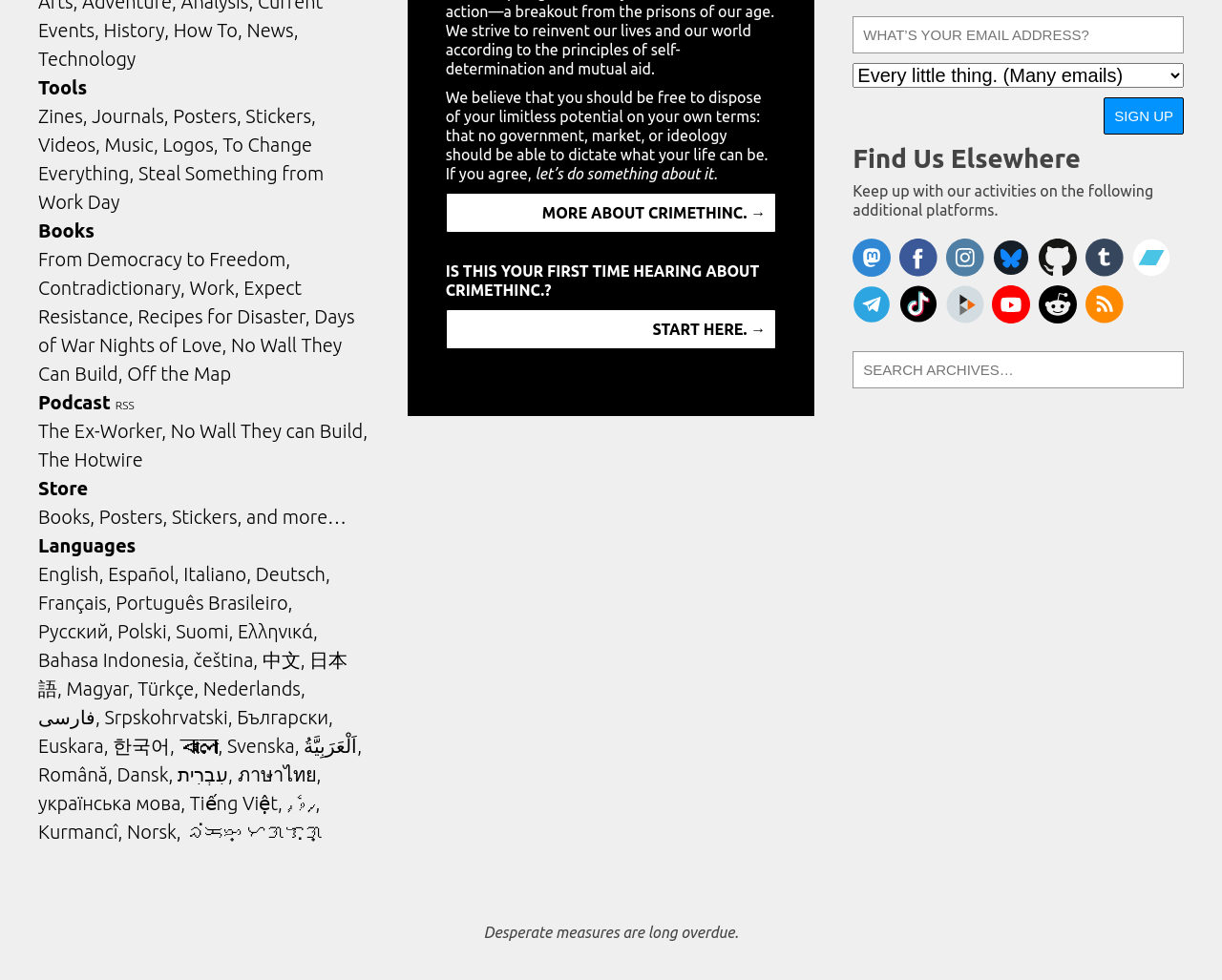Please identify the coordinates of the bounding box for the clickable region that will accomplish this instruction: "Browse the 'Store'".

[0.031, 0.487, 0.072, 0.51]